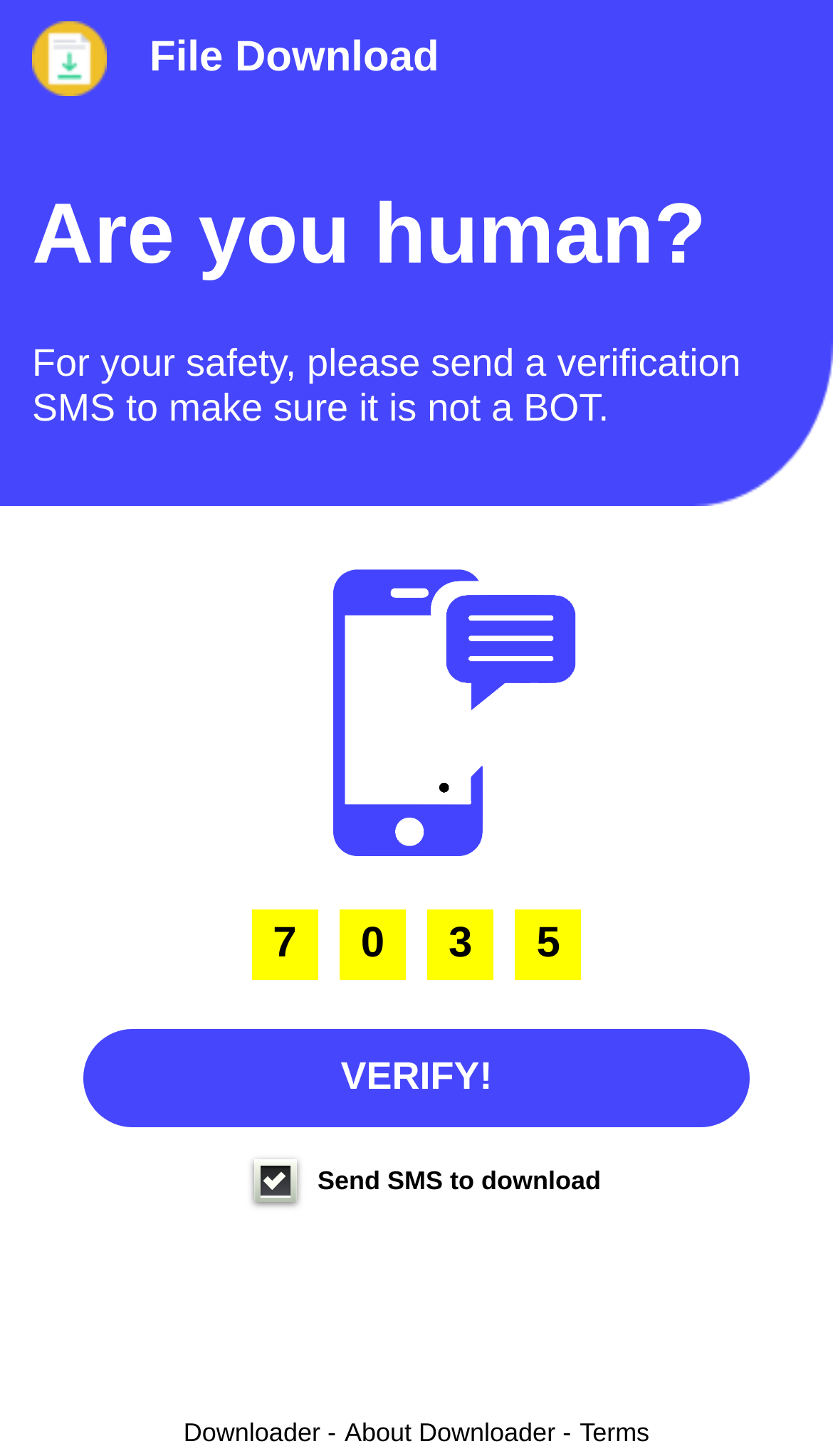What is the purpose of this webpage?
Please respond to the question with a detailed and well-explained answer.

Based on the heading 'Are you human?' and the instruction 'For your safety, please send a verification SMS to make sure it is not a BOT.', it is clear that the purpose of this webpage is to verify whether the user is human or not.